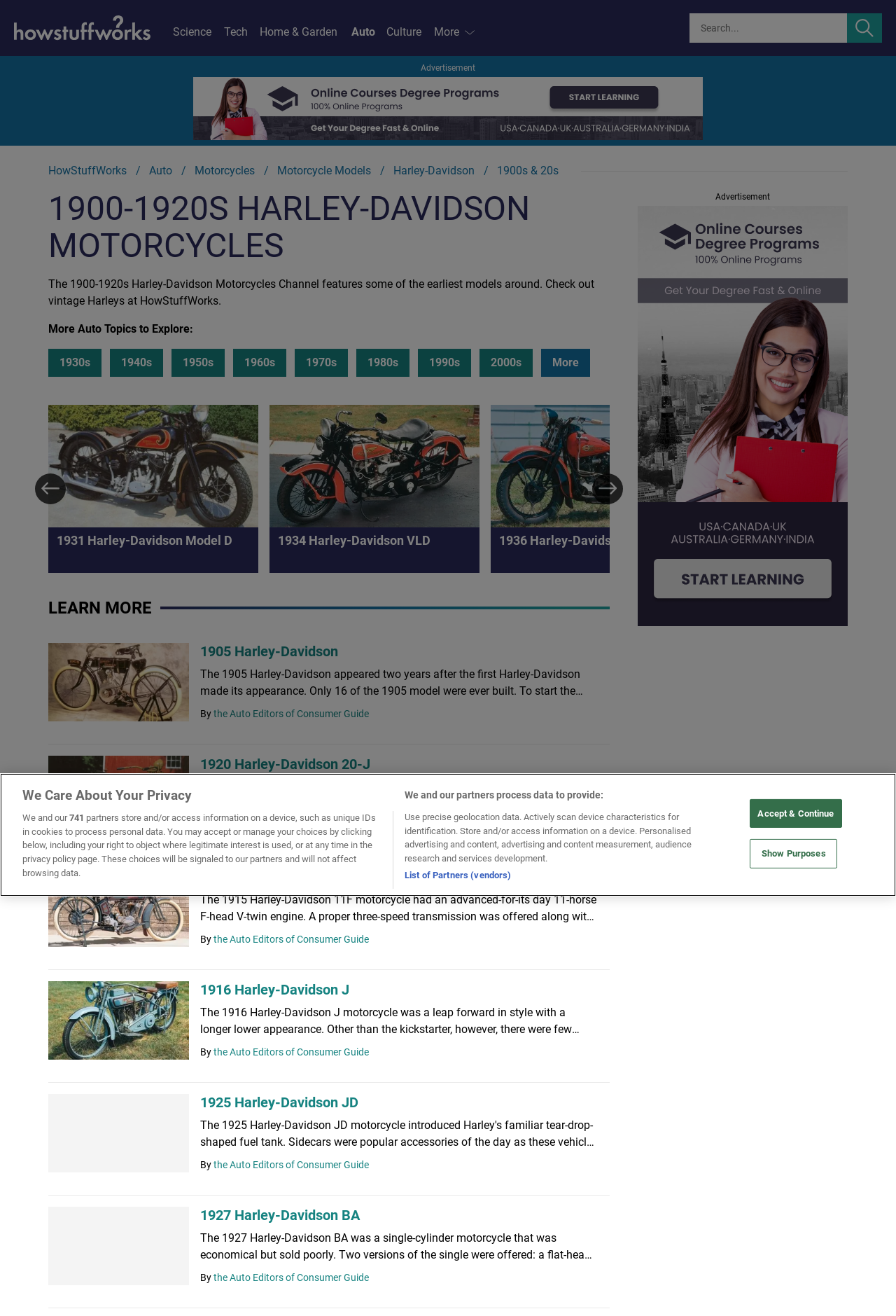Provide a comprehensive caption for the webpage.

The webpage is about 1900-1920s Harley-Davidson Motorcycles, featuring some of the earliest models. At the top, there is a navigation menu with links to "Science", "Tech", "Home & Garden", "Auto", and "Culture". Next to the menu, there is a search bar with a submit button. Below the search bar, there is an advertisement.

The main content of the webpage is divided into sections. The first section has a heading "1900-1920S HARLEY-DAVIDSON MOTORCYCLES" and a brief description of the channel, which features some of the earliest Harley-Davidson models. Below the description, there are links to explore more topics, including "1930s", "1940s", "1950s", and so on.

The next section displays a list of Harley-Davidson models, including "1931 Harley-Davidson Model D", "1934 Harley-Davidson VLD", "1936 Harley-Davidson EL", and many more. Each model has a link to its page, accompanied by an image of the motorcycle.

Below the list of models, there are several sections, each featuring a specific Harley-Davidson model, including "1905 Harley-Davidson", "1920 Harley-Davidson 20-J", "1915 Harley-Davidson 11F", and others. Each section has an image of the motorcycle, a brief description, and a link to read more about the model.

At the bottom of the page, there are navigation buttons to go to the previous or next page.